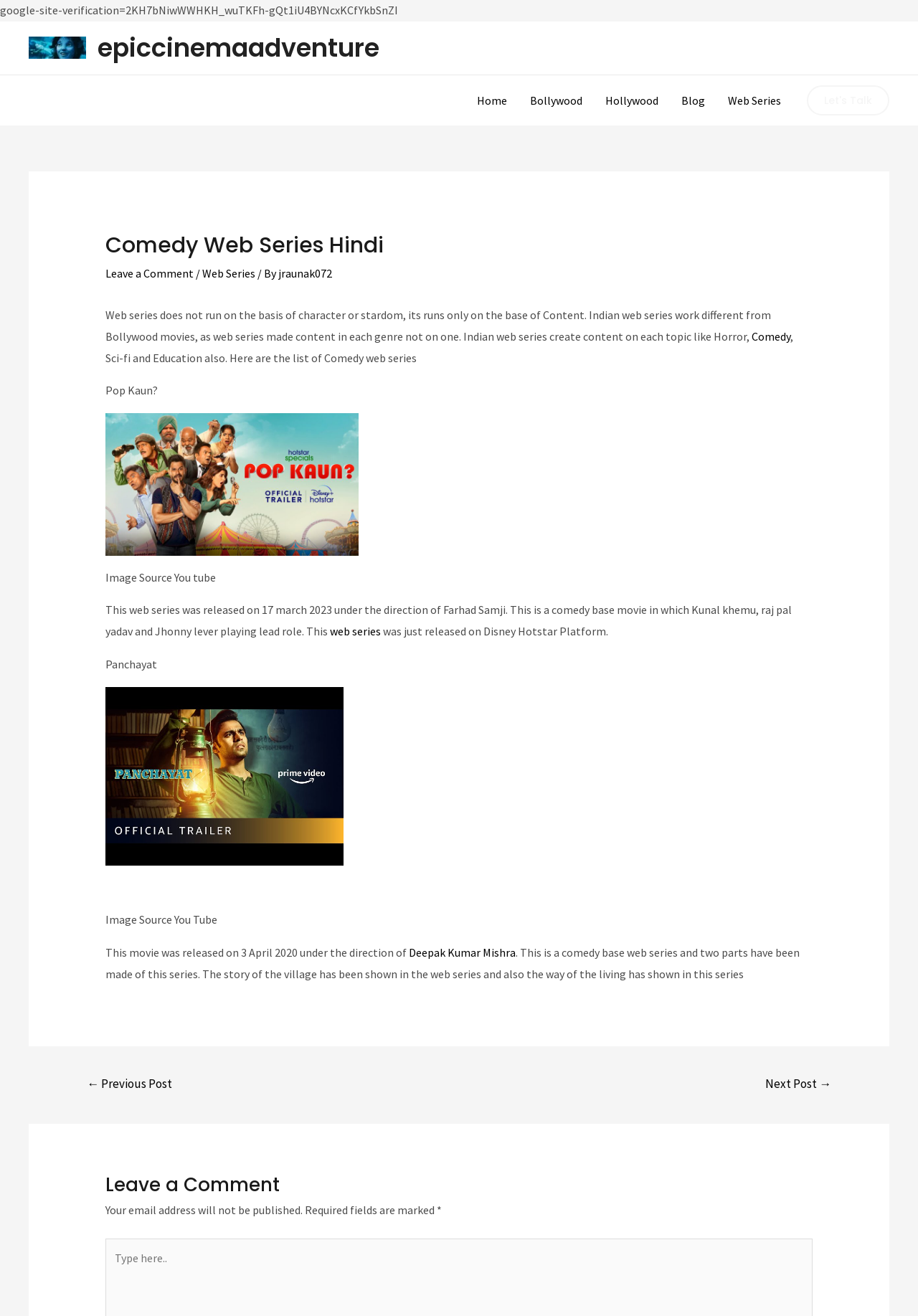Predict the bounding box for the UI component with the following description: "← Previous Post".

[0.074, 0.813, 0.207, 0.835]